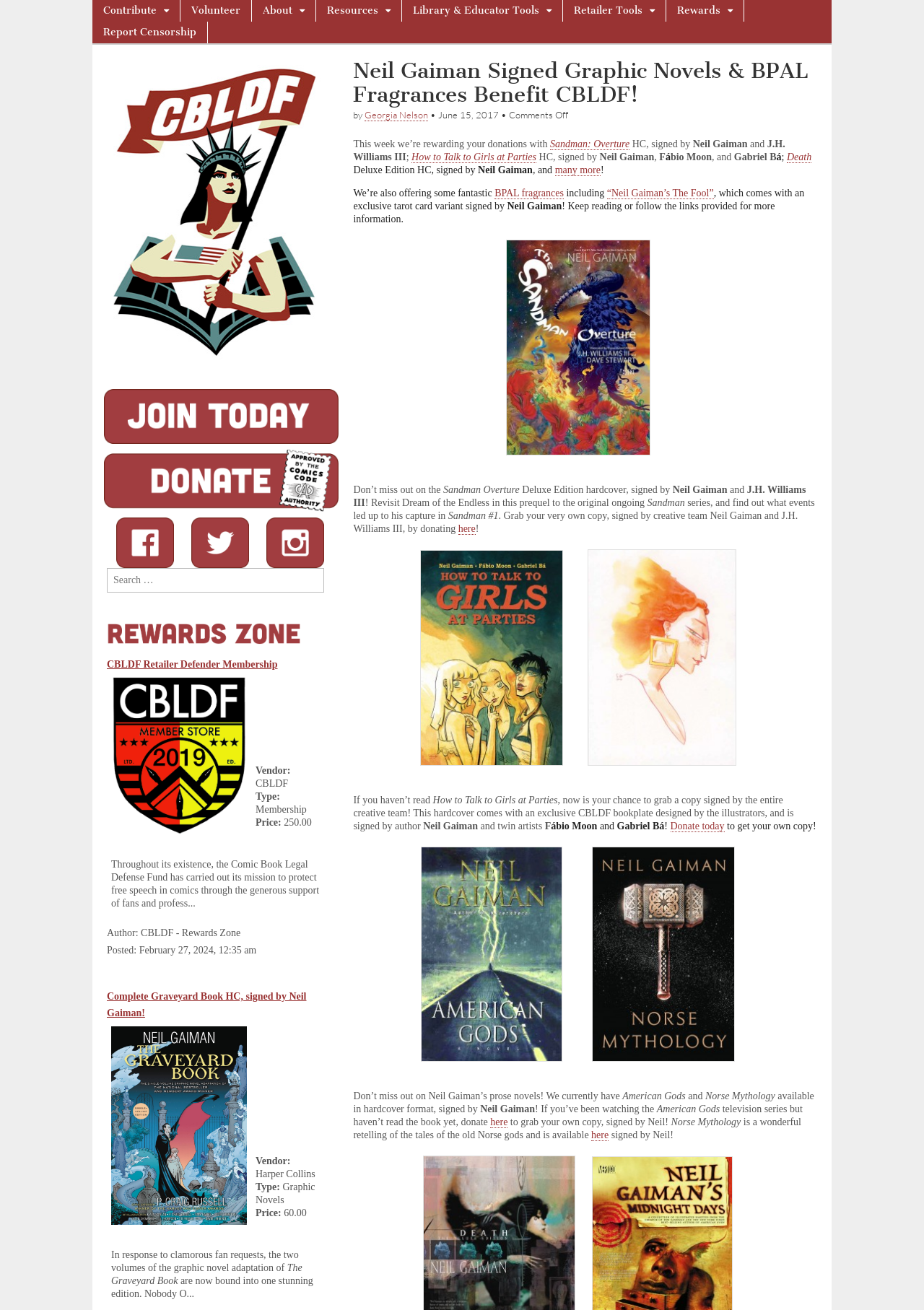What is the name of the illustrator of How to Talk to Girls at Parties?
Refer to the image and respond with a one-word or short-phrase answer.

Fábio Moon and Gabriel Bá